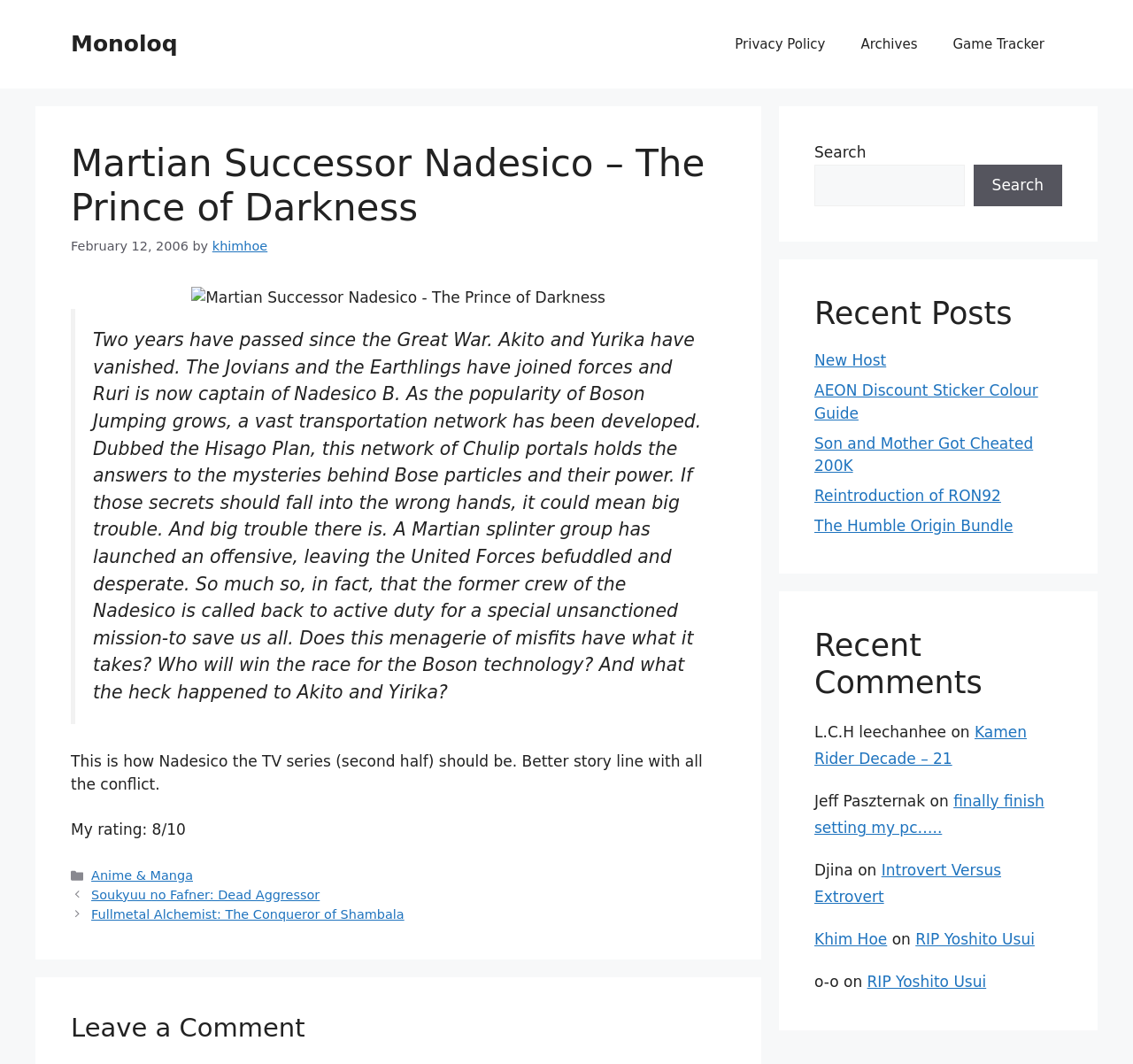What is the name of the anime series?
Answer the question with a detailed explanation, including all necessary information.

I inferred this answer by looking at the header section of the webpage, which contains the title 'Martian Successor Nadesico – The Prince of Darkness'. This suggests that the webpage is about a specific anime series, and the title is 'Martian Successor Nadesico'.